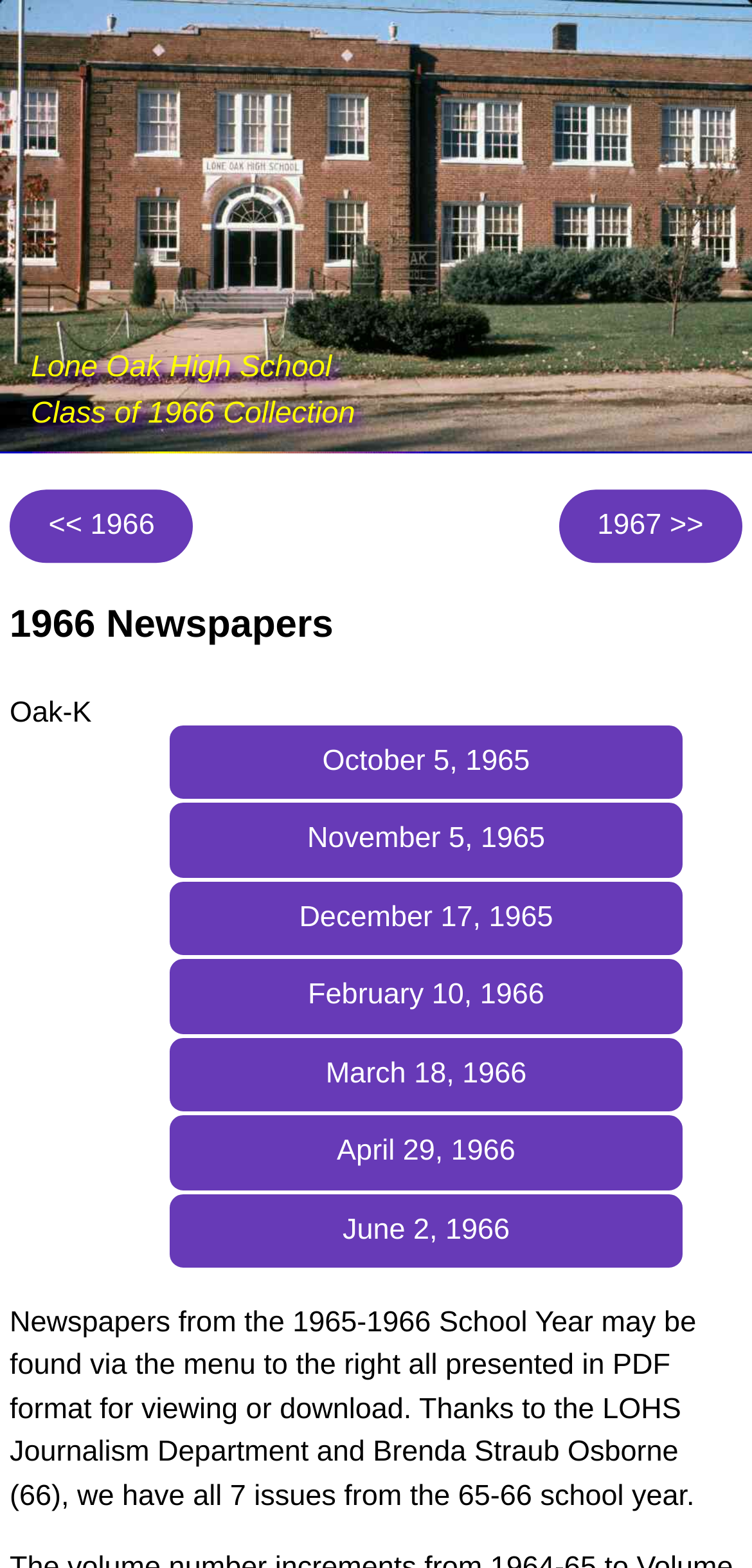Identify the bounding box coordinates of the element that should be clicked to fulfill this task: "Go to next year". The coordinates should be provided as four float numbers between 0 and 1, i.e., [left, top, right, bottom].

[0.743, 0.312, 0.987, 0.359]